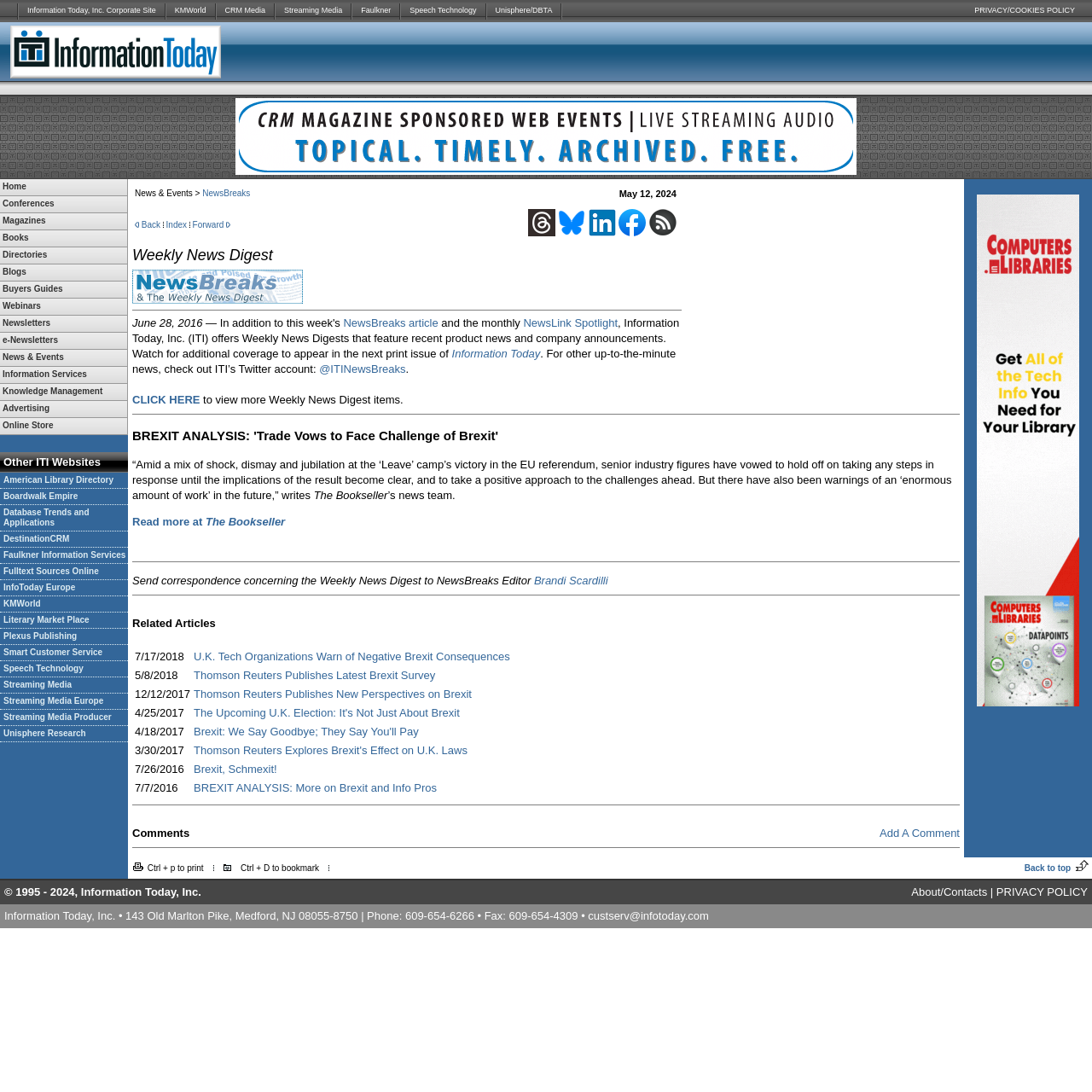Describe in detail what you see on the webpage.

This webpage appears to be a news or information portal, with a focus on the publishing and media industry. At the top of the page, there is a row of links to various corporate sites, including Information Today, Inc., KMWorld, CRM Media, and others. These links are separated by small images.

Below this row, there is a section with a heading "BREXIT ANALYSIS: 'Trade Vows to Face Challenge of Brexit'" which suggests that the main content of the page is related to Brexit analysis.

On the left side of the page, there is a long list of links to various topics, including Home, Conferences, Magazines, Books, Directories, Blogs, and others. These links are organized into a hierarchical structure, with some links nested under others.

On the right side of the page, there is a section with an advertisement. The advertisement is contained within an iframe and takes up a significant amount of space on the page.

At the bottom of the page, there is a row of links to other ITI websites, including American Library Directory, Boardwalk Empire, Database Trends and Applications, and others. These links are organized in a similar way to the links at the top of the page.

Overall, the page appears to be a hub for news and information related to the publishing and media industry, with a focus on Brexit analysis and a variety of links to other relevant topics and resources.